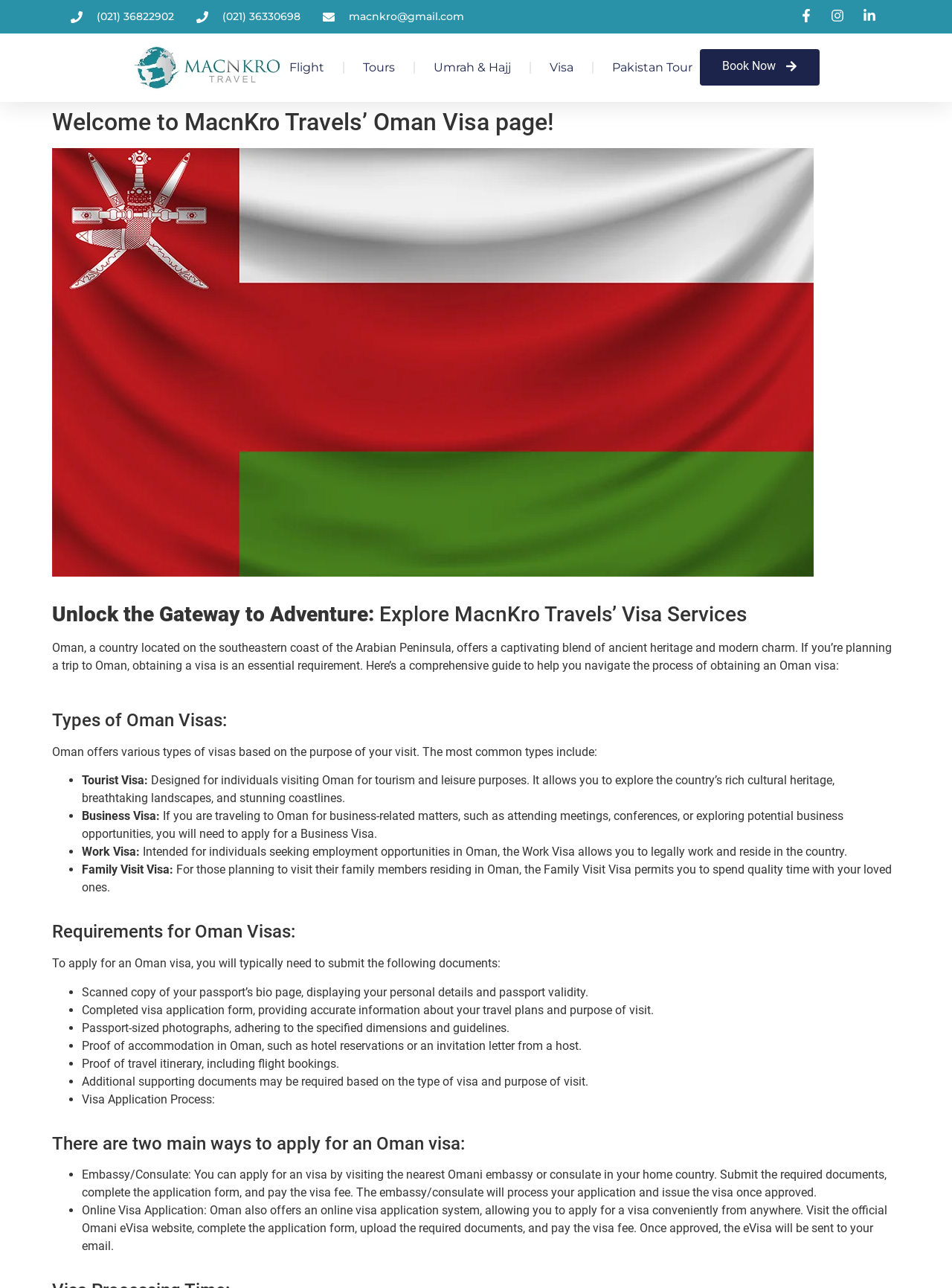What is the purpose of a Family Visit Visa?
Based on the image, respond with a single word or phrase.

To visit family members